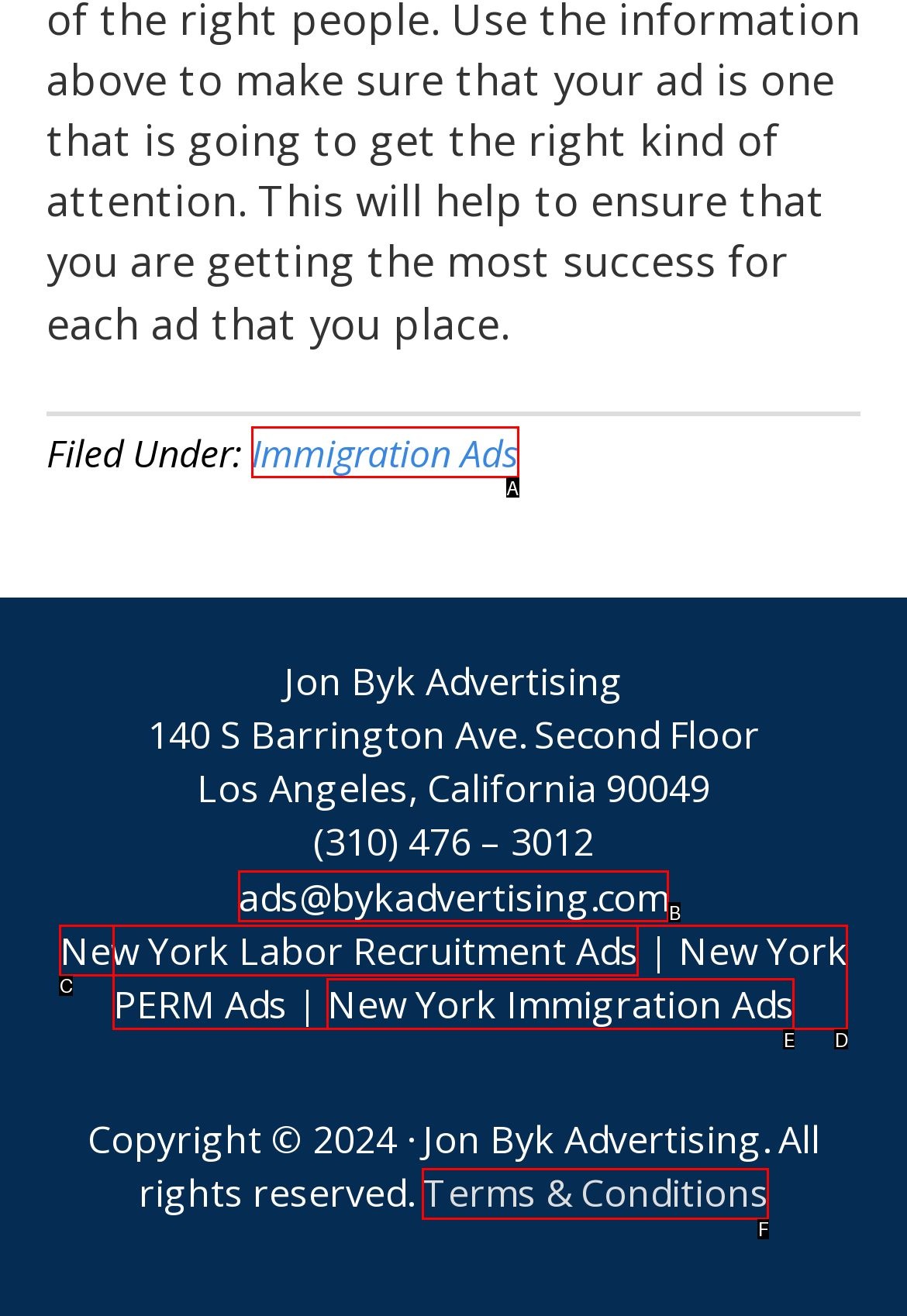Pinpoint the HTML element that fits the description: Immigration Ads
Answer by providing the letter of the correct option.

A